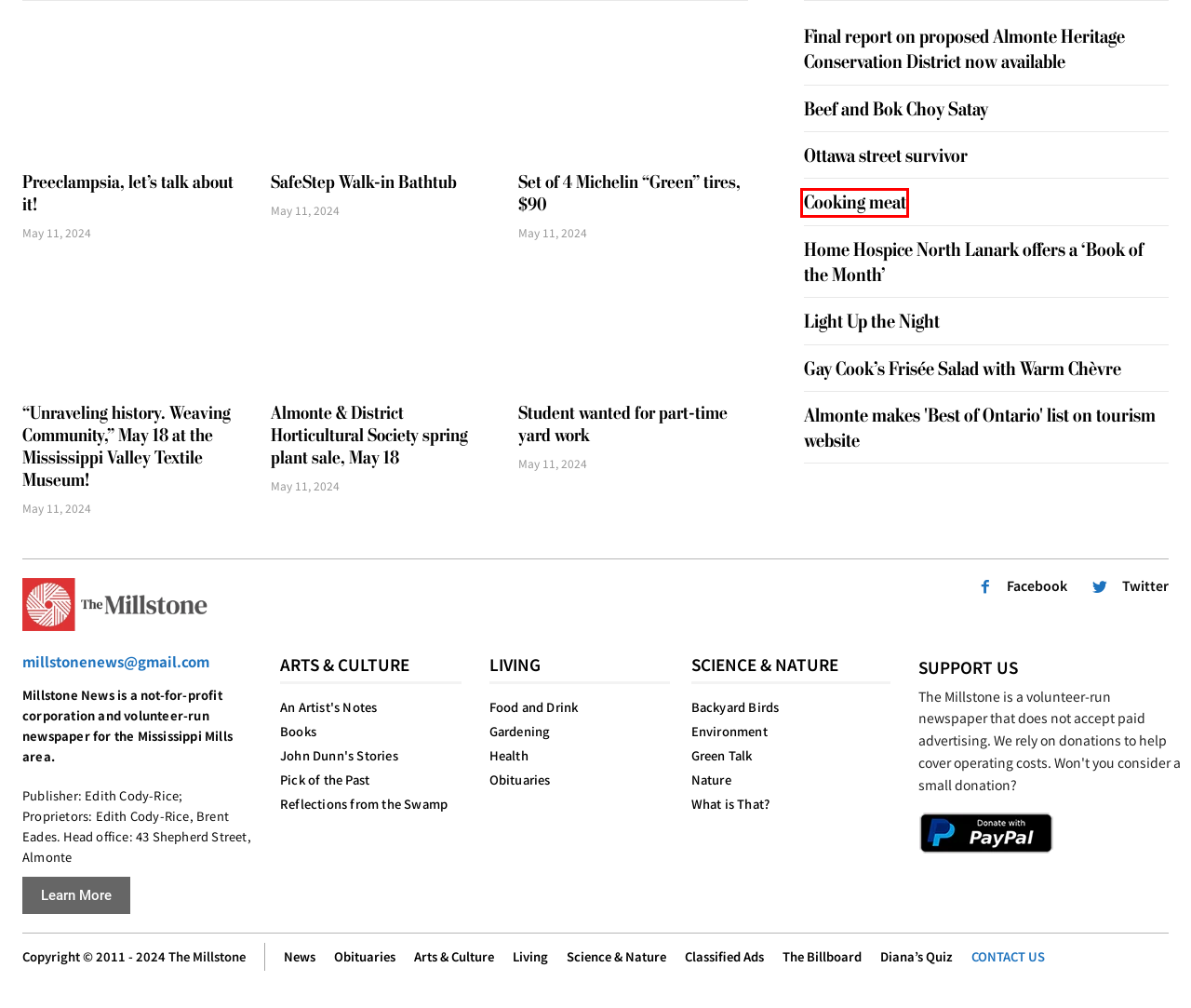You are given a screenshot of a webpage with a red rectangle bounding box around an element. Choose the best webpage description that matches the page after clicking the element in the bounding box. Here are the candidates:
A. Almonte makes 'Best of Ontario' list on tourism website | The Millstone
B. Final report on proposed Almonte Heritage Conservation District now available | The Millstone
C. Almonte & District Horticultural Society spring plant sale, May 18 | The Millstone
D. Beef and Bok Choy Satay | The Millstone
E. Student wanted for part-time yard work | The Millstone
F. Light Up the Night | The Millstone
G. Cooking meat | The Millstone
H. Gay Cook’s Frisée Salad with Warm Chèvre | The Millstone

G